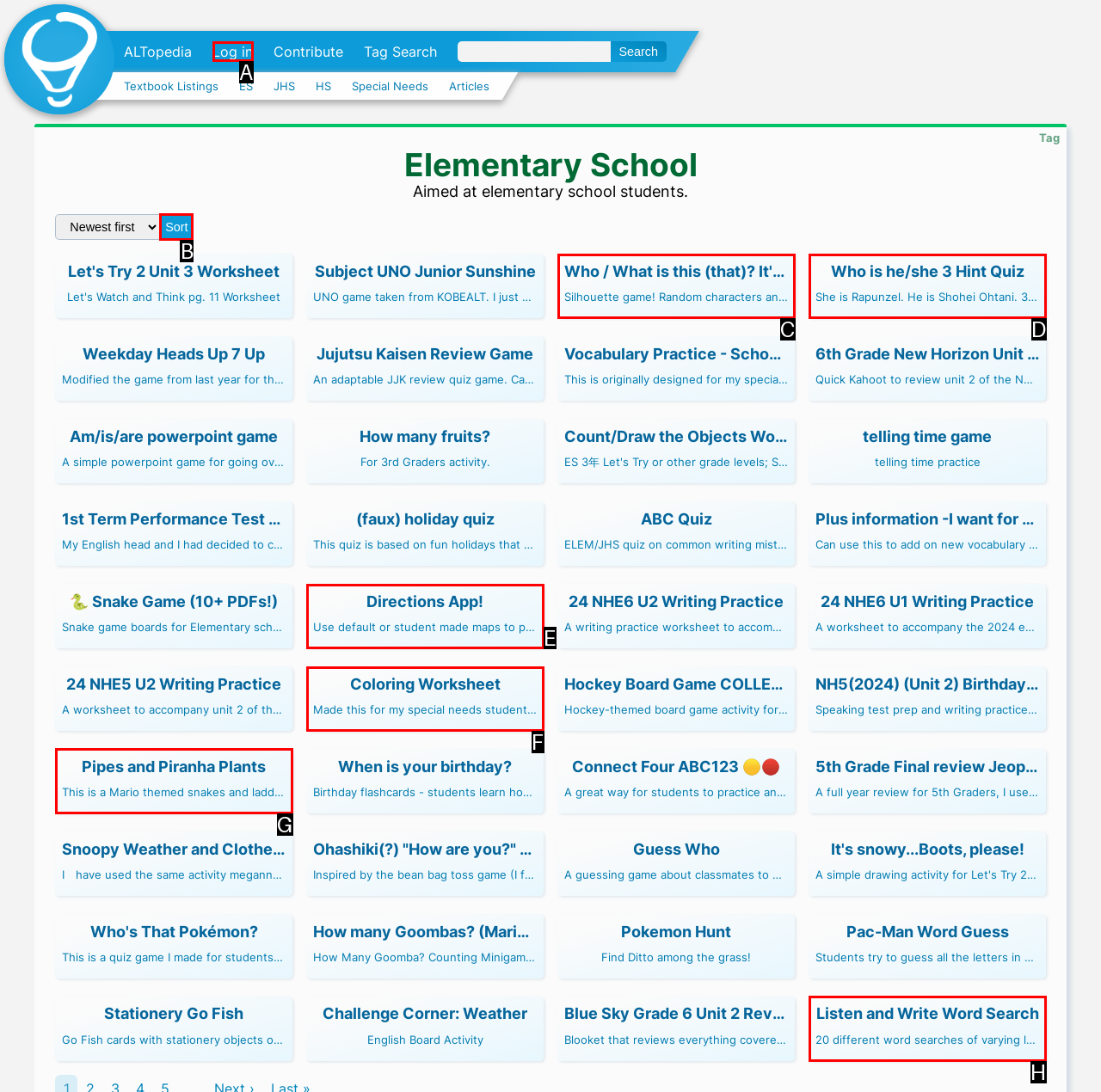Determine which HTML element corresponds to the description: parent_node: Newest first name="commit" value="Sort". Provide the letter of the correct option.

B